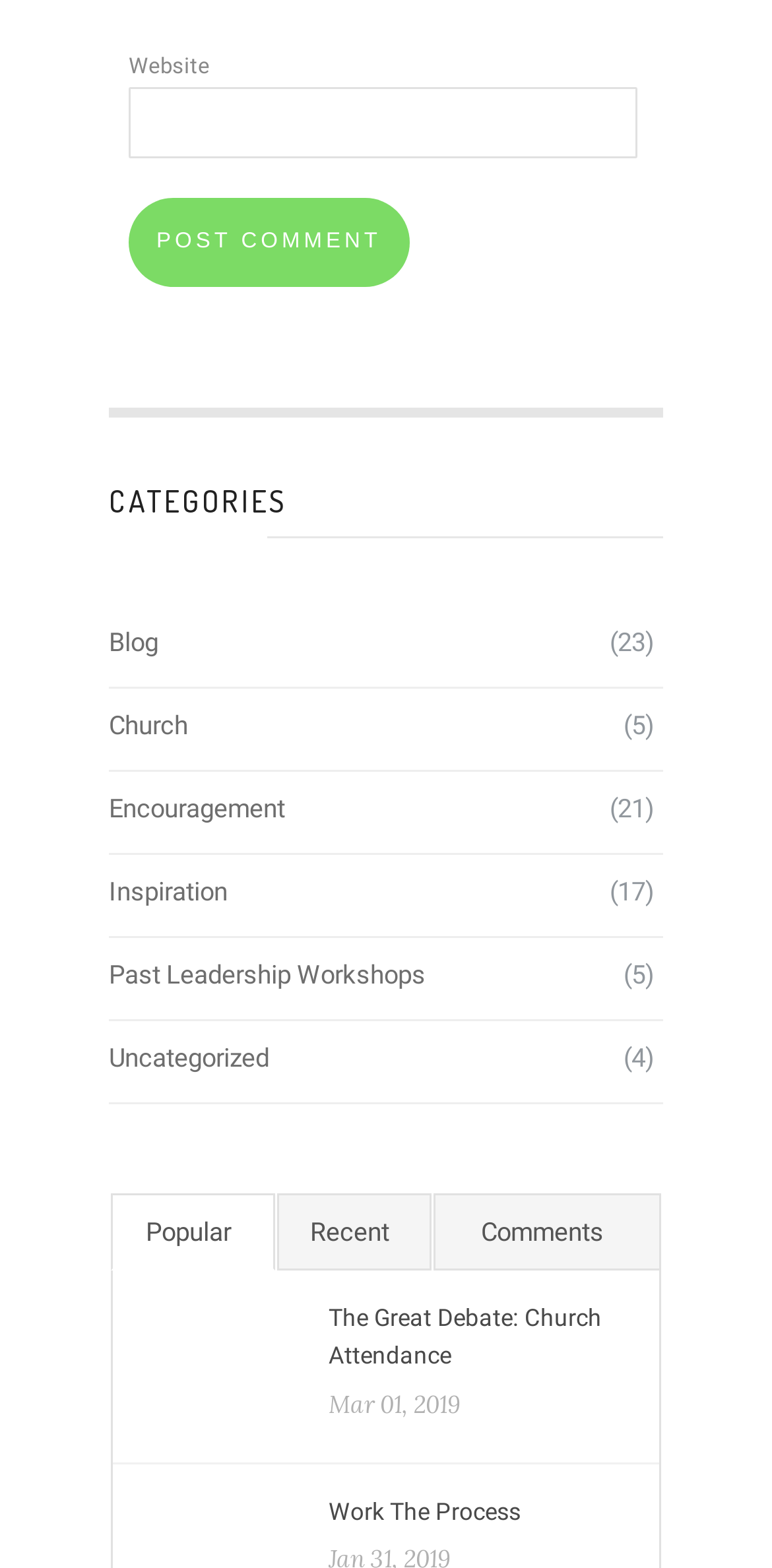Show the bounding box coordinates of the element that should be clicked to complete the task: "Post a comment".

[0.167, 0.126, 0.53, 0.183]